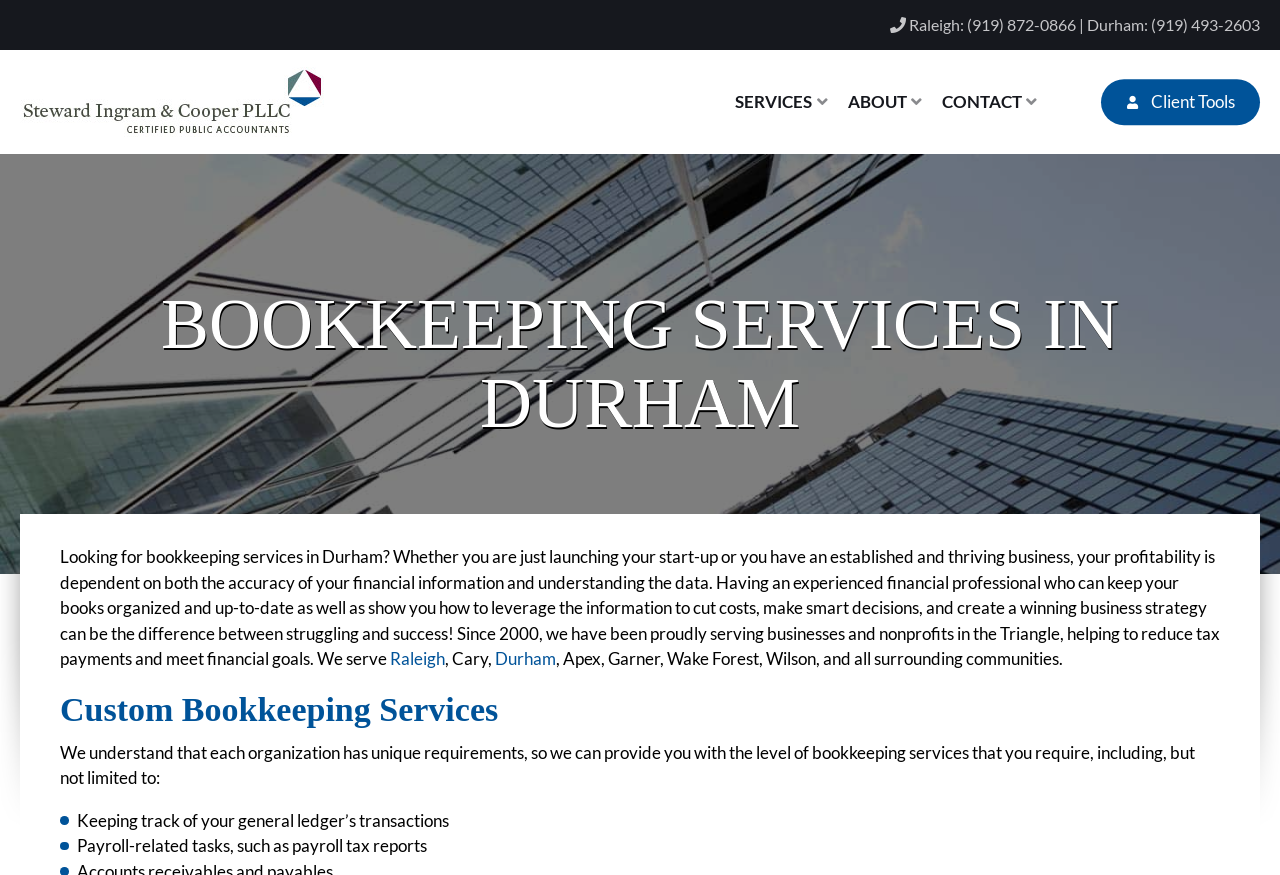Find the bounding box coordinates for the area that must be clicked to perform this action: "Open Client Tools".

[0.86, 0.09, 0.984, 0.143]